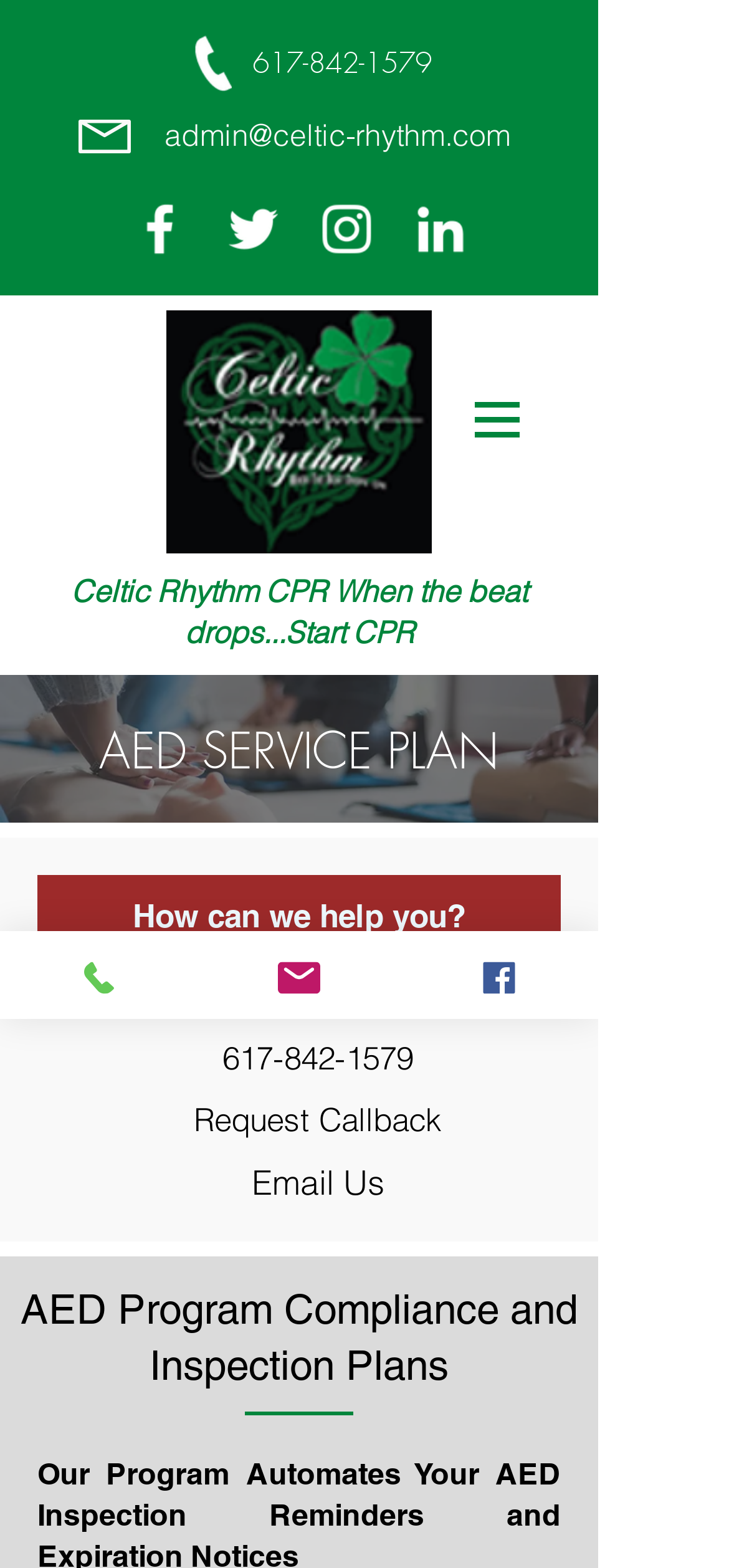What is the preferred way to request a callback from Celtic Rhythm CPR?
Answer the question with as much detail as you can, using the image as a reference.

I found the preferred way to request a callback by looking at the heading elements on the webpage, specifically the one with the text 'Choose Preferred Option:' and its child elements. The 'Request Callback' button is one of the options, which suggests that it is the preferred way to request a callback.